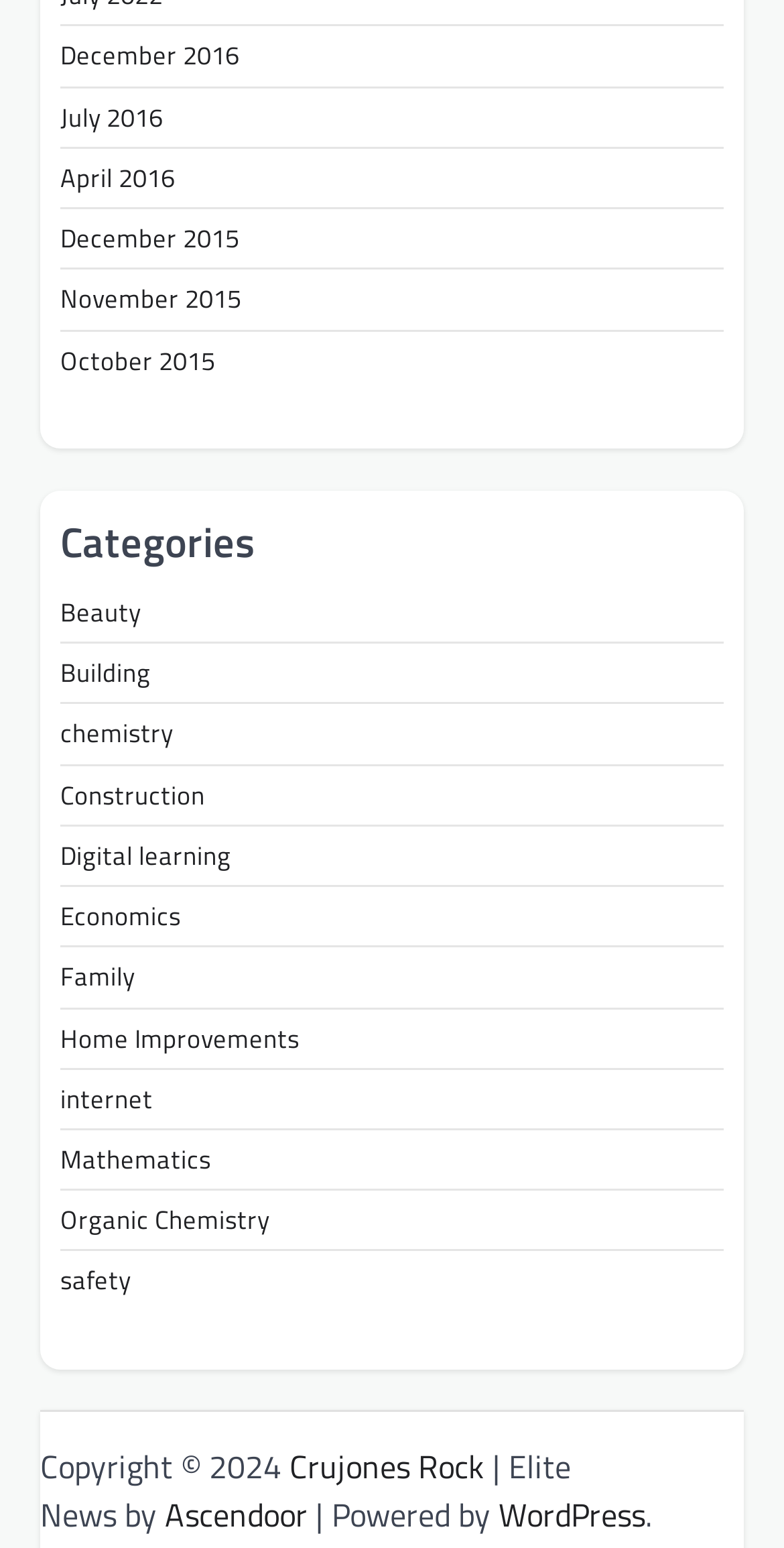Find the bounding box coordinates of the element you need to click on to perform this action: 'Visit Crujones Rock website'. The coordinates should be represented by four float values between 0 and 1, in the format [left, top, right, bottom].

[0.369, 0.932, 0.618, 0.963]